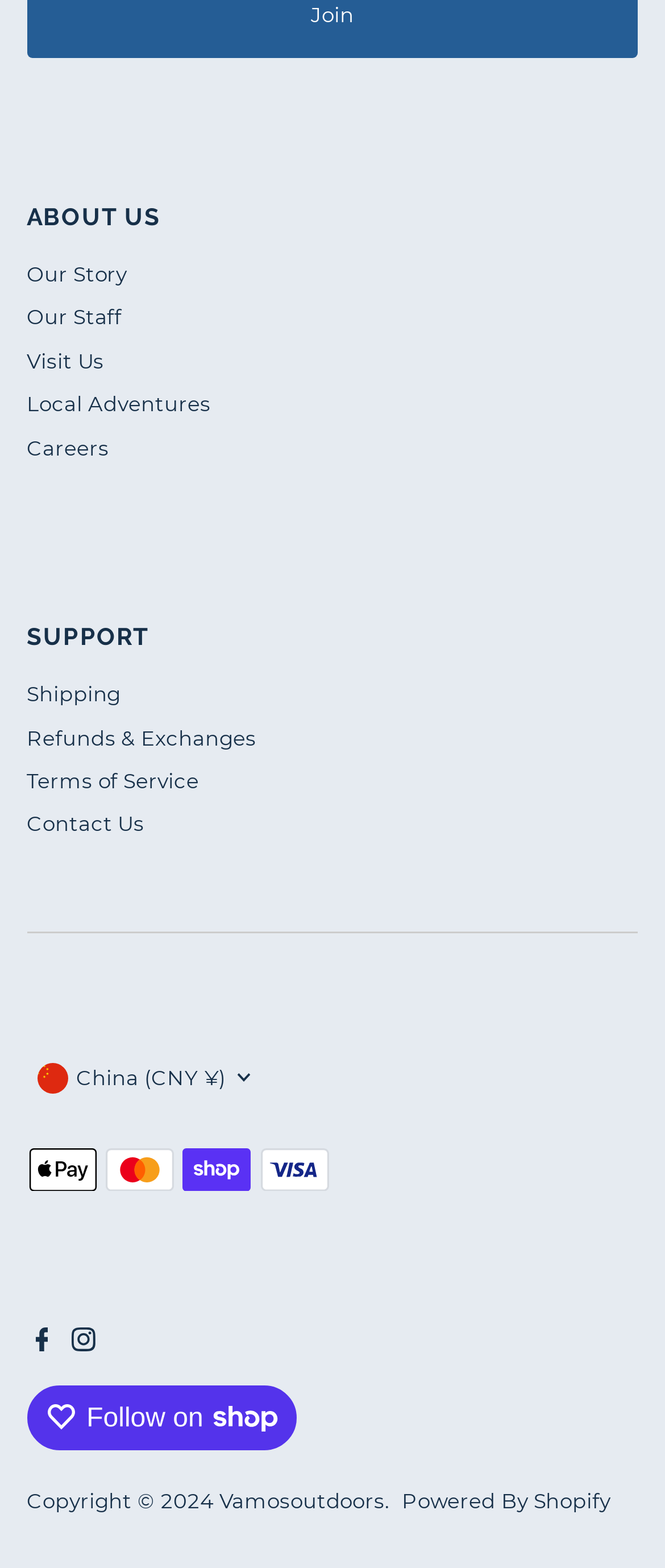Please provide a one-word or phrase answer to the question: 
What is the name of the company?

Vamosoutdoors